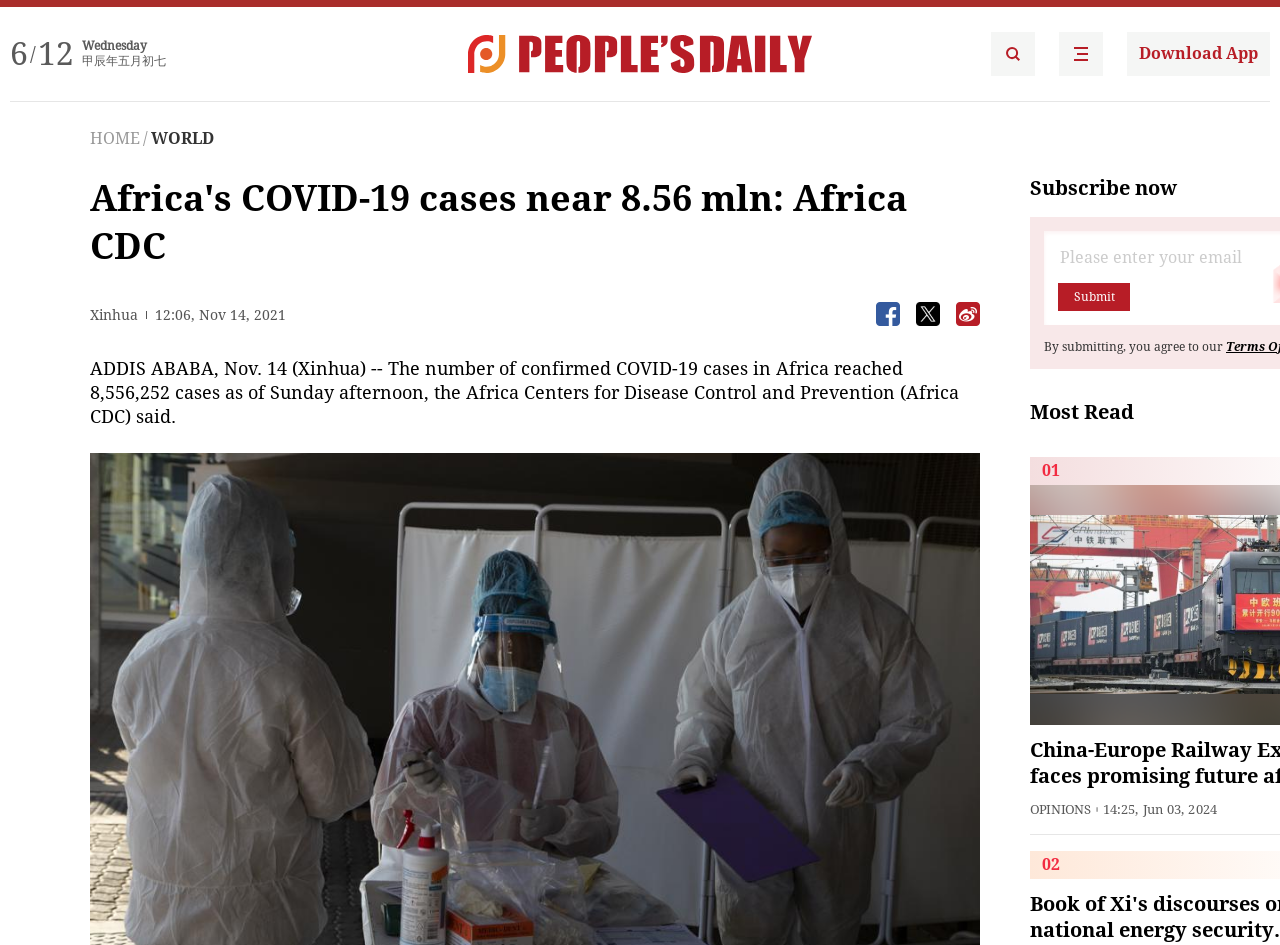Given the following UI element description: "People's Daily Search Details", find the bounding box coordinates in the webpage screenshot.

[0.774, 0.034, 0.809, 0.08]